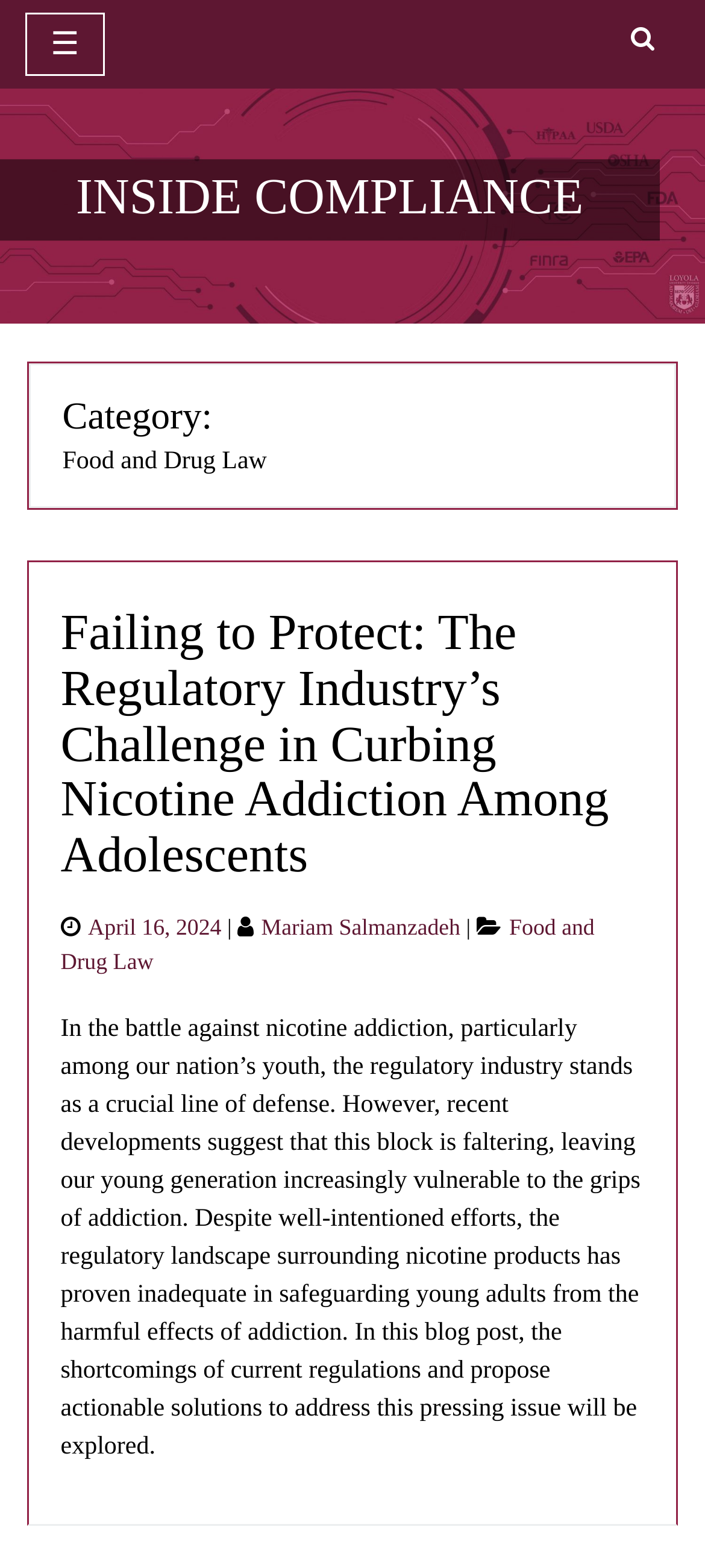What is the title of the article?
Please give a detailed and thorough answer to the question, covering all relevant points.

I found the title of the article by looking at the heading which is located at the top of the article content.